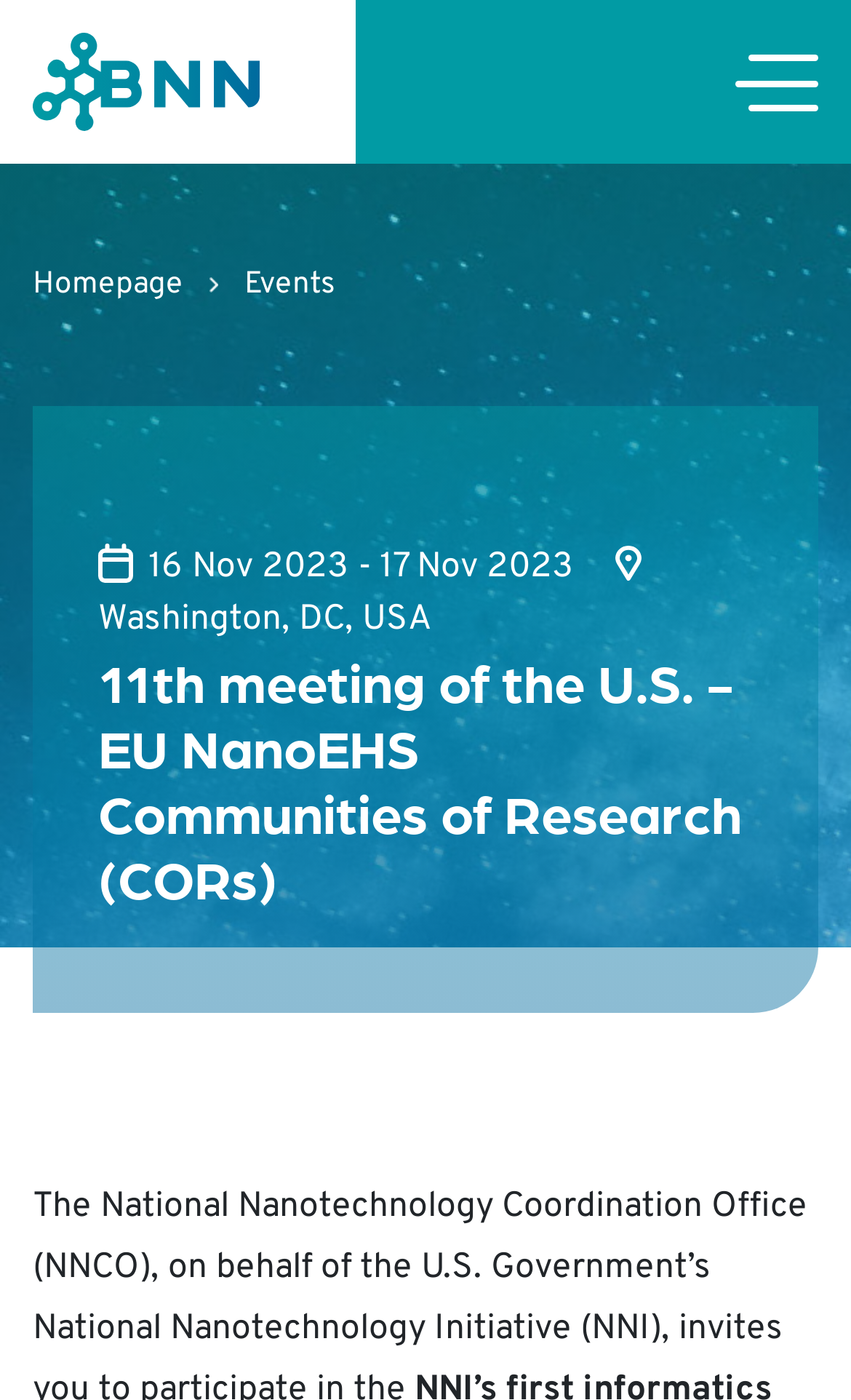What is the location of the 11th meeting?
Analyze the image and deliver a detailed answer to the question.

I found the location of the 11th meeting by looking at the StaticText element with the text 'Washington, DC, USA' which is located below the date range of the meeting.